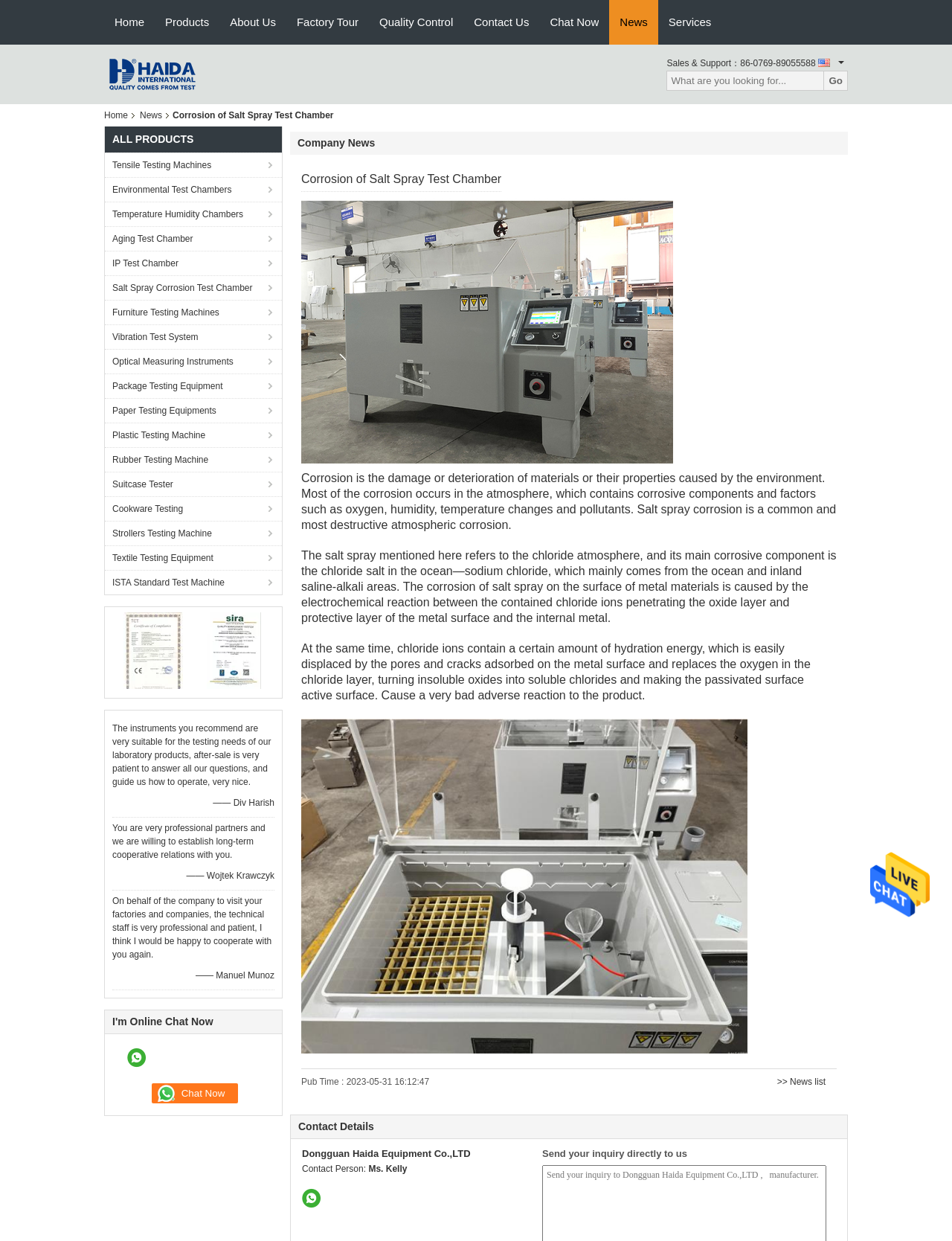Locate the bounding box coordinates of the area you need to click to fulfill this instruction: 'Click the 'Send Message' button'. The coordinates must be in the form of four float numbers ranging from 0 to 1: [left, top, right, bottom].

[0.914, 0.71, 0.977, 0.718]